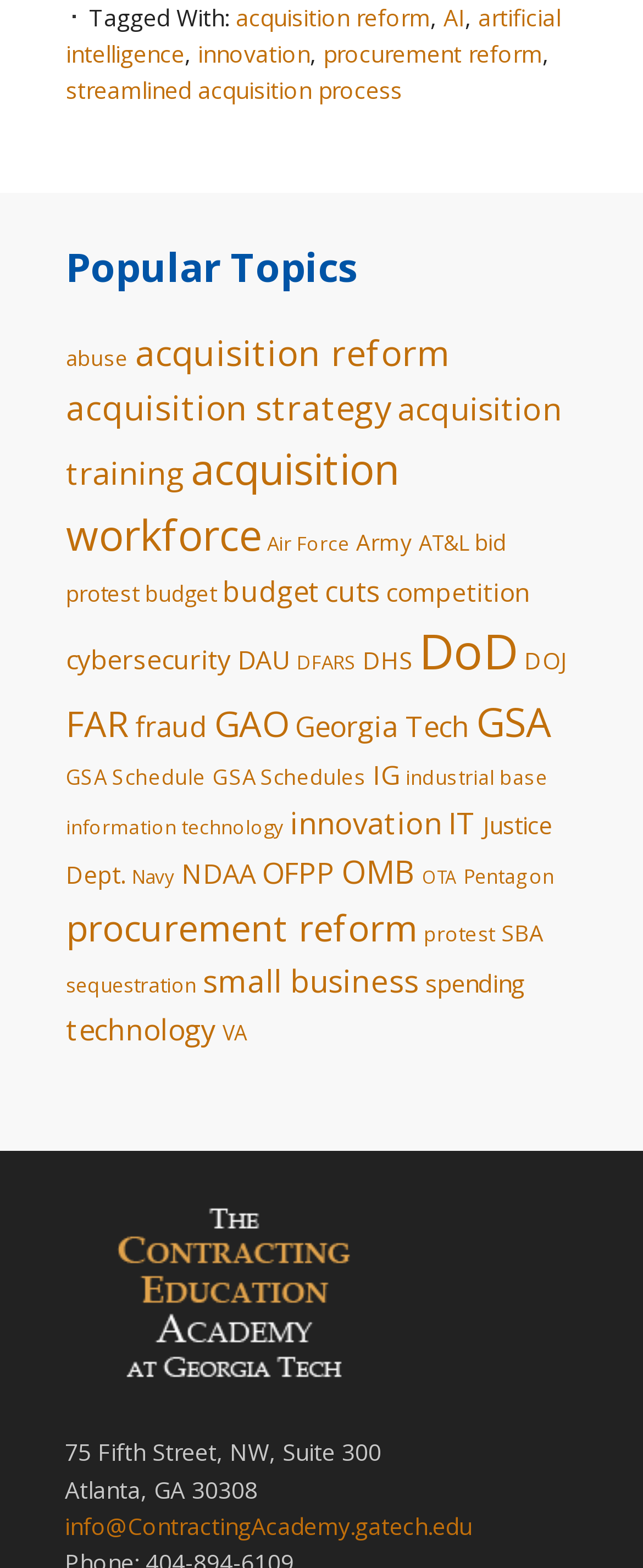Utilize the details in the image to give a detailed response to the question: How many items are related to 'acquisition workforce'?

On the webpage, there is a link 'acquisition workforce (603 items)' which indicates that there are 603 items related to this topic.